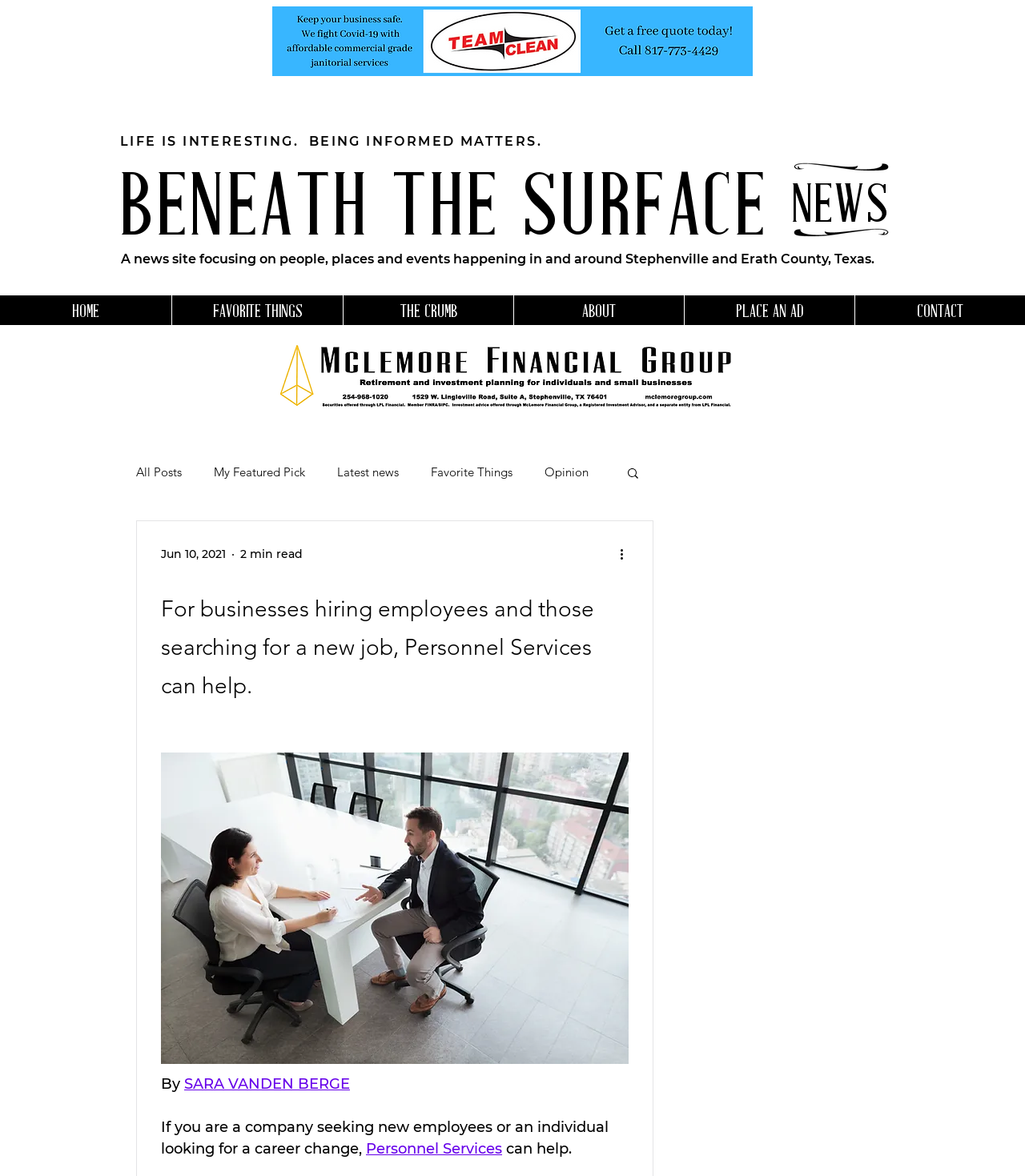Ascertain the bounding box coordinates for the UI element detailed here: "THE CRUMB". The coordinates should be provided as [left, top, right, bottom] with each value being a float between 0 and 1.

[0.334, 0.251, 0.501, 0.28]